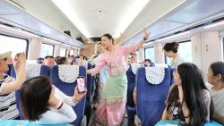What is the significance of the performance?
Based on the screenshot, provide your answer in one word or phrase.

Commemorating the first anniversary of the China-Laos Railway